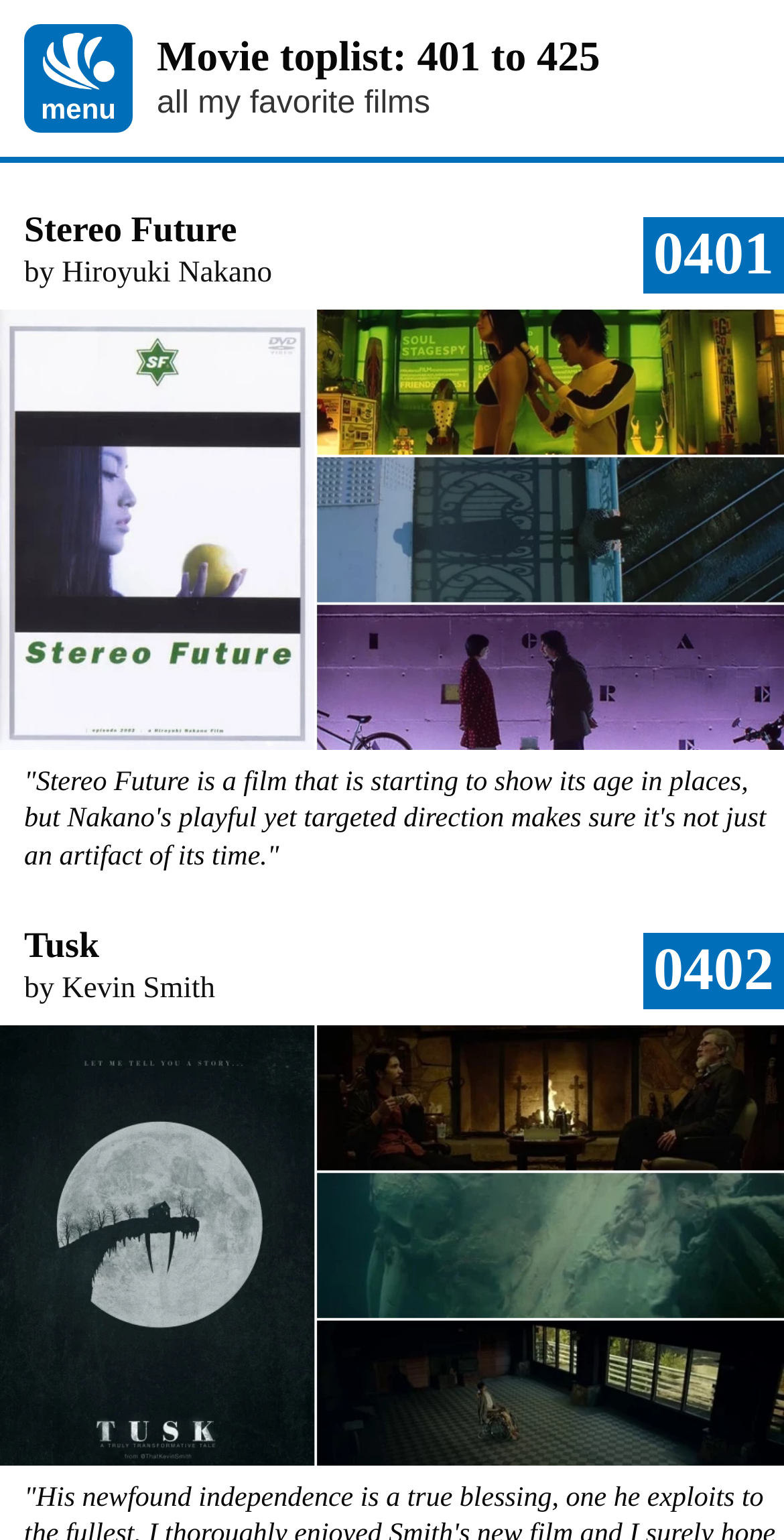Can you give a detailed response to the following question using the information from the image? What is the position of the menu link on the page?

I found the position of the menu link on the page by looking at its bounding box coordinates, which indicate that it is located at the top left of the page.